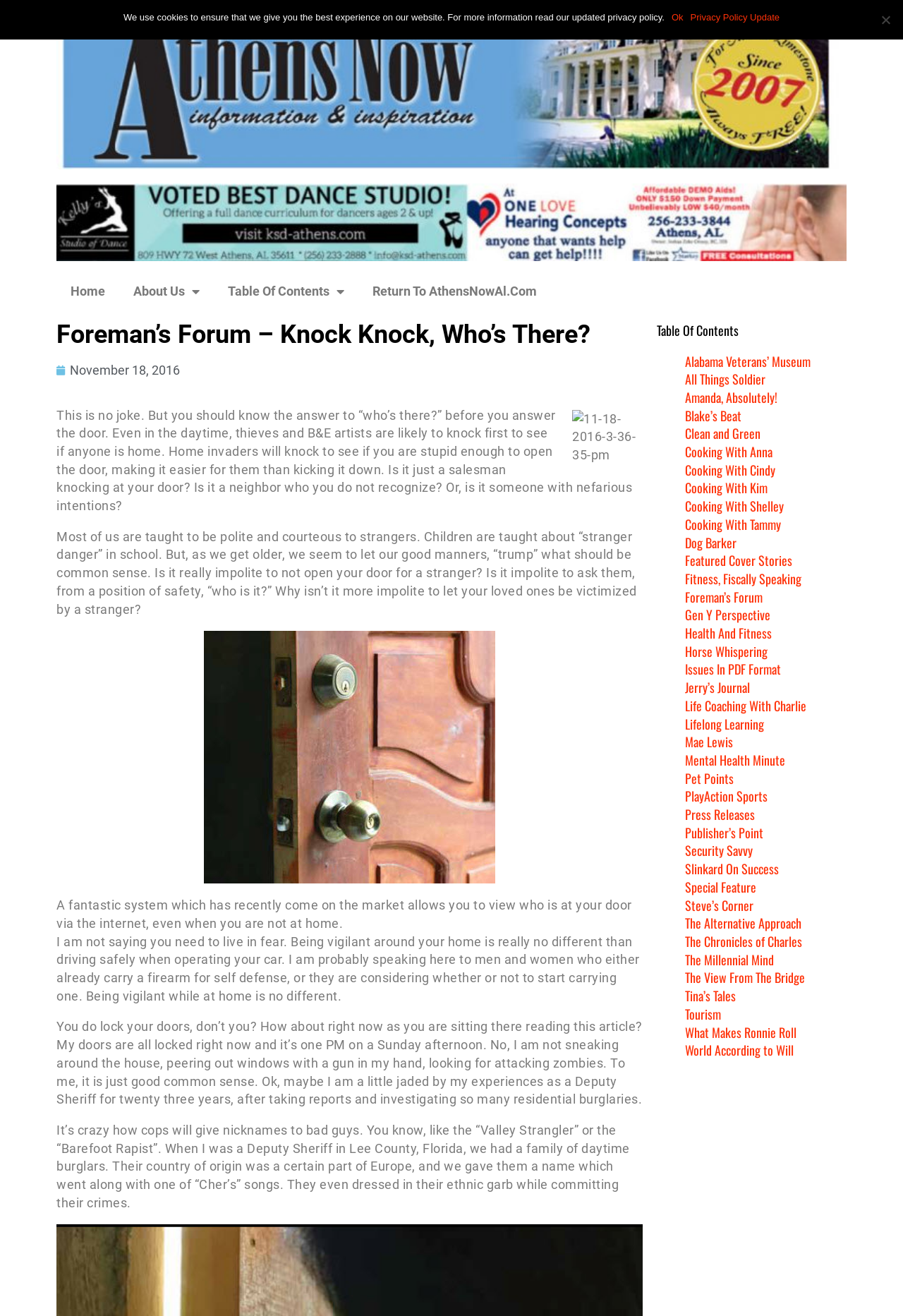What is the author's tone in the article?
Answer with a single word or phrase, using the screenshot for reference.

Cautionary